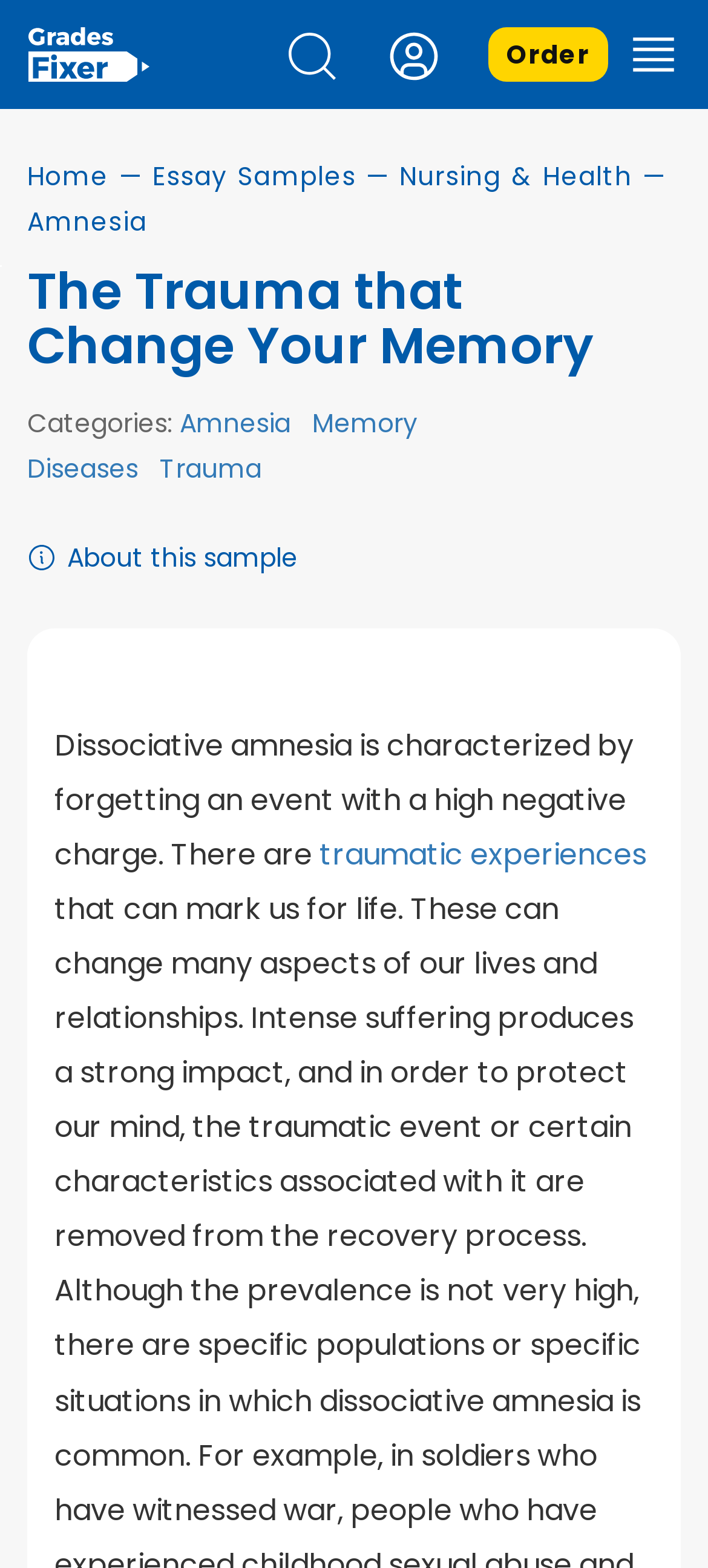What is the event that dissociative amnesia is characterized by?
Please respond to the question thoroughly and include all relevant details.

The StaticText element with the text 'Dissociative amnesia is characterized by forgetting an event with a high negative charge...' provides the answer to this question. It describes the characteristic of dissociative amnesia.